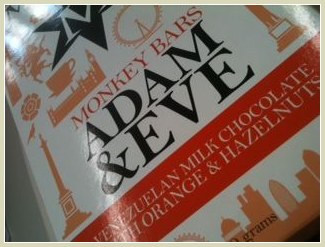Answer the question below in one word or phrase:
What is the theme of the packaging design?

British culture